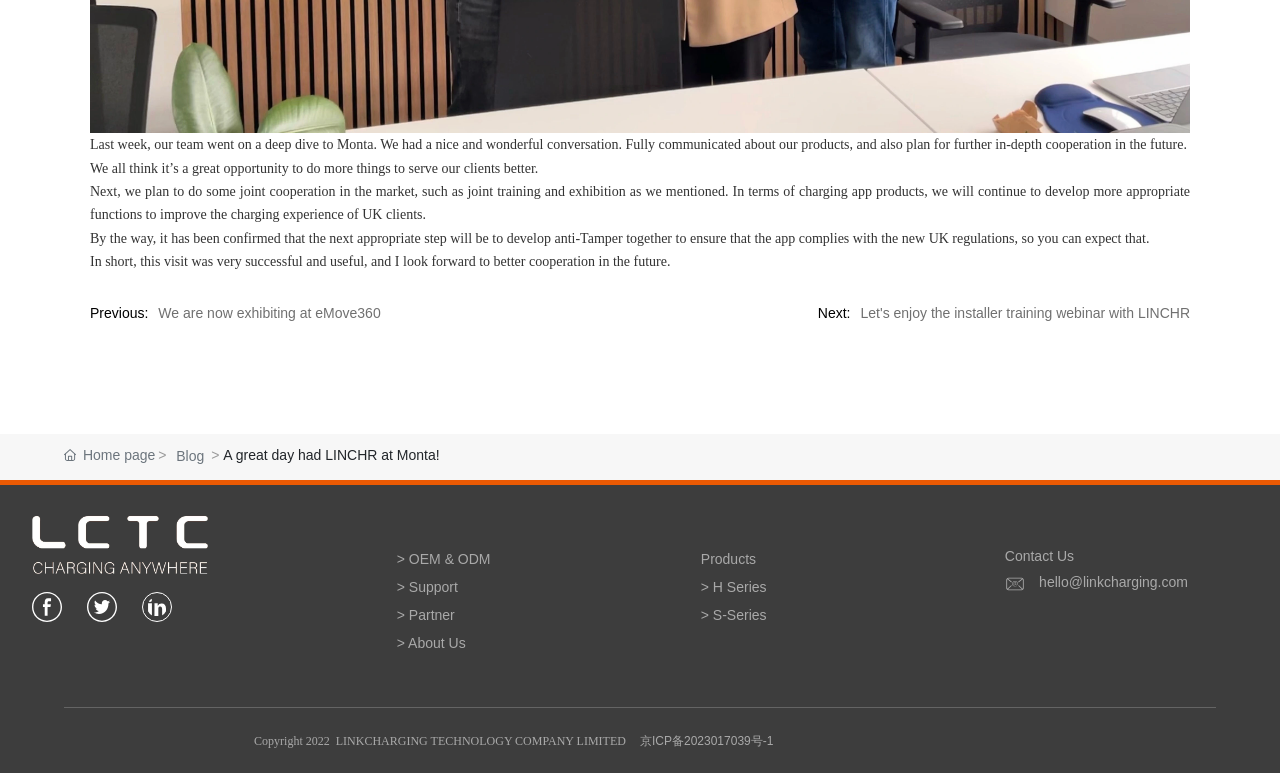Find and indicate the bounding box coordinates of the region you should select to follow the given instruction: "Go to Home page".

[0.05, 0.579, 0.121, 0.599]